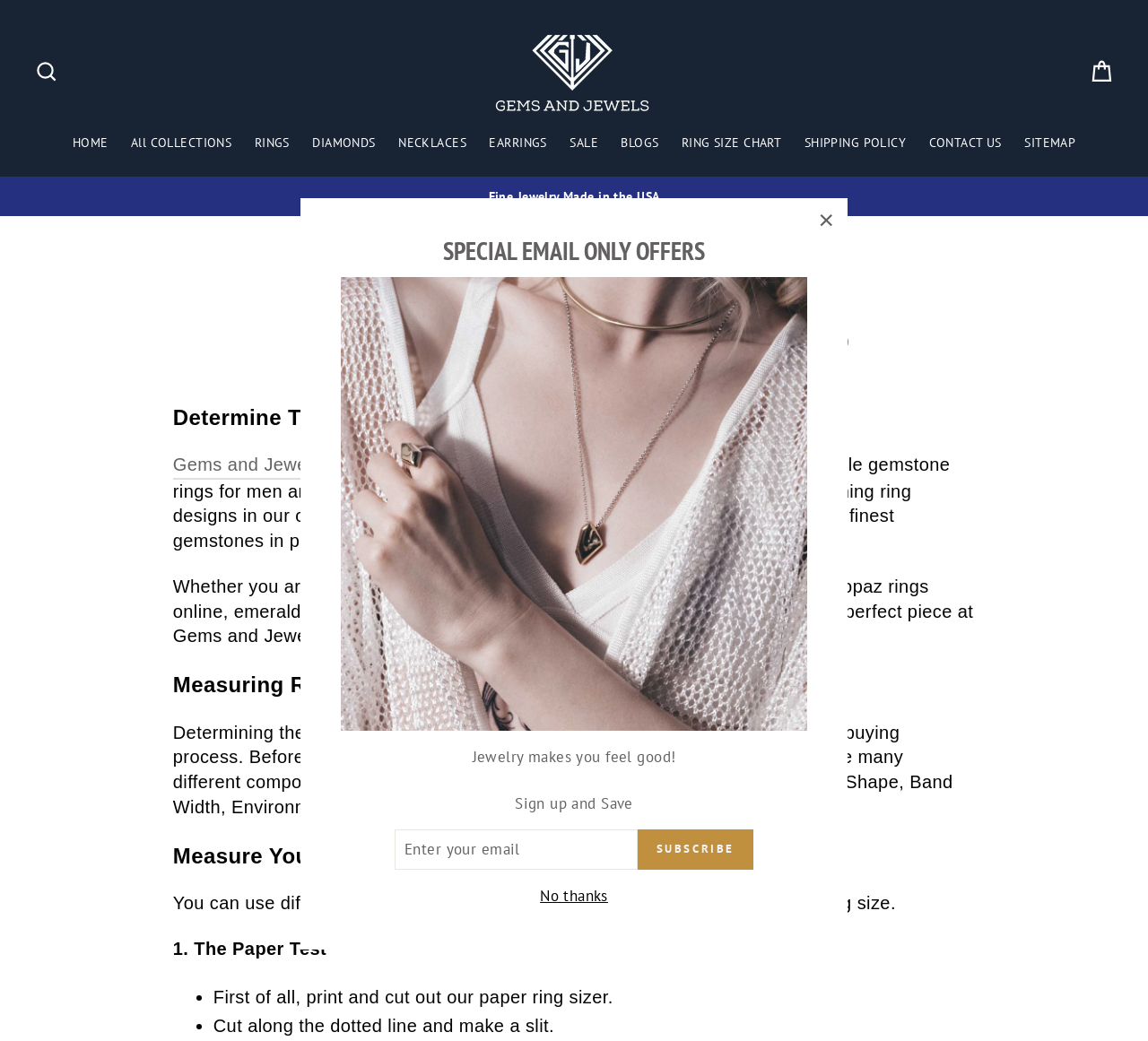Create a detailed summary of the webpage's content and design.

This webpage is about a ring size chart and measuring ring size. At the top, there is a navigation menu with links to different sections of the website, including "HOME", "RINGS", "DIAMONDS", and "CONTACT US". Below the navigation menu, there is a header with the title "Ring Size Chart - How To Measure Ring Size" and a brief description of the website, "Gems and Jewels For Less", which offers high-quality and affordable gemstone rings.

The main content of the webpage is divided into sections. The first section explains the importance of determining the perfect ring size and the factors that impact measurement and sizing. The second section provides instructions on how to measure oneself, including different at-home measurement methods. One of the methods, "The Paper Test", is described in detail, with steps to print and cut out a paper ring sizer, cut along the dotted line, and make a slit.

On the right side of the webpage, there is a call-to-action section with a heading "SPECIAL EMAIL ONLY OFFERS" and a form to enter an email address to subscribe to the website's newsletter. Below this section, there is a button to close the popup.

At the very top of the webpage, there are links to "Skip to content", "Search", and "Gems And Jewels", as well as a cart icon. The Gems And Jewels logo is also displayed at the top.